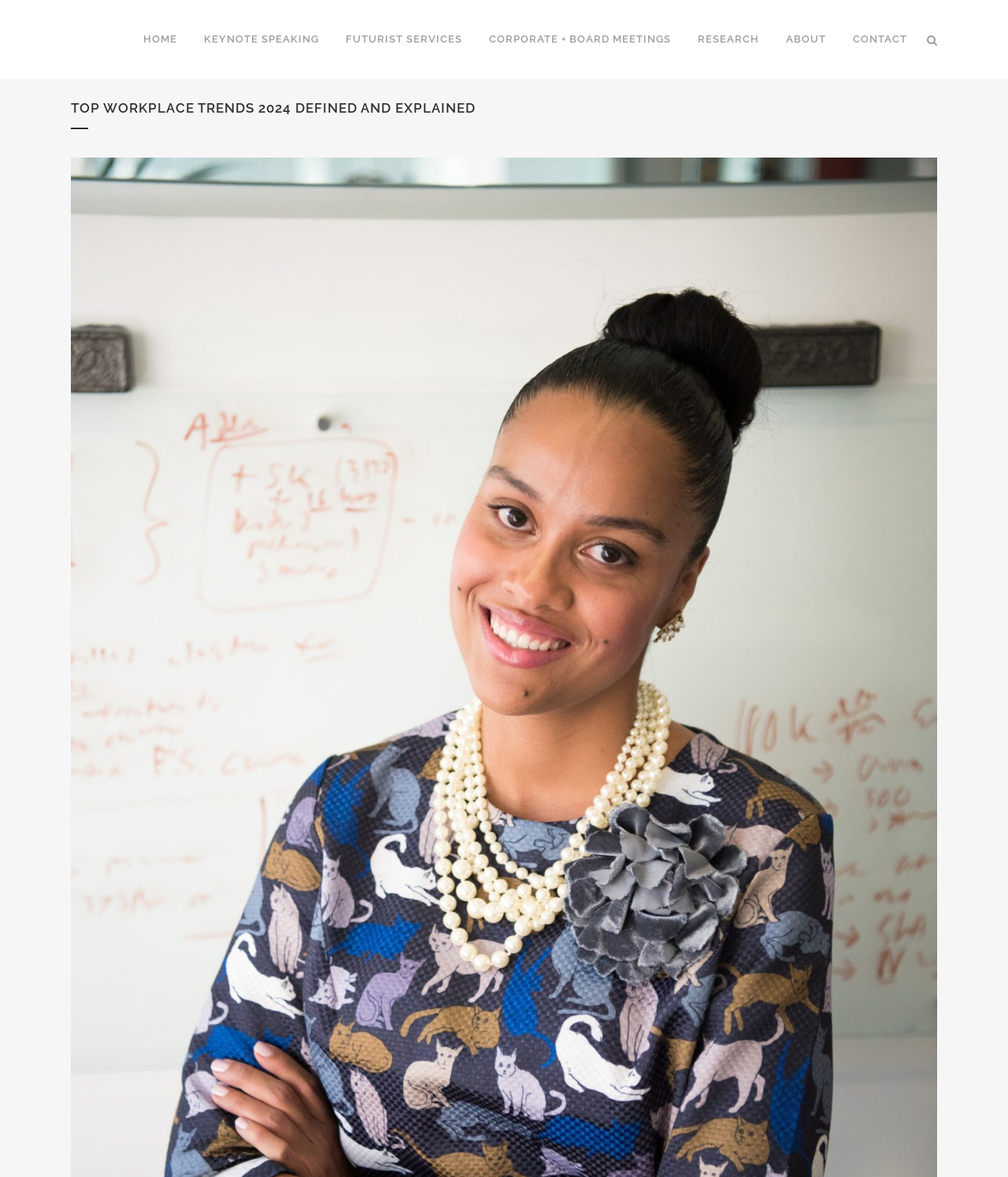Answer the question with a brief word or phrase:
Is the search box visible?

No